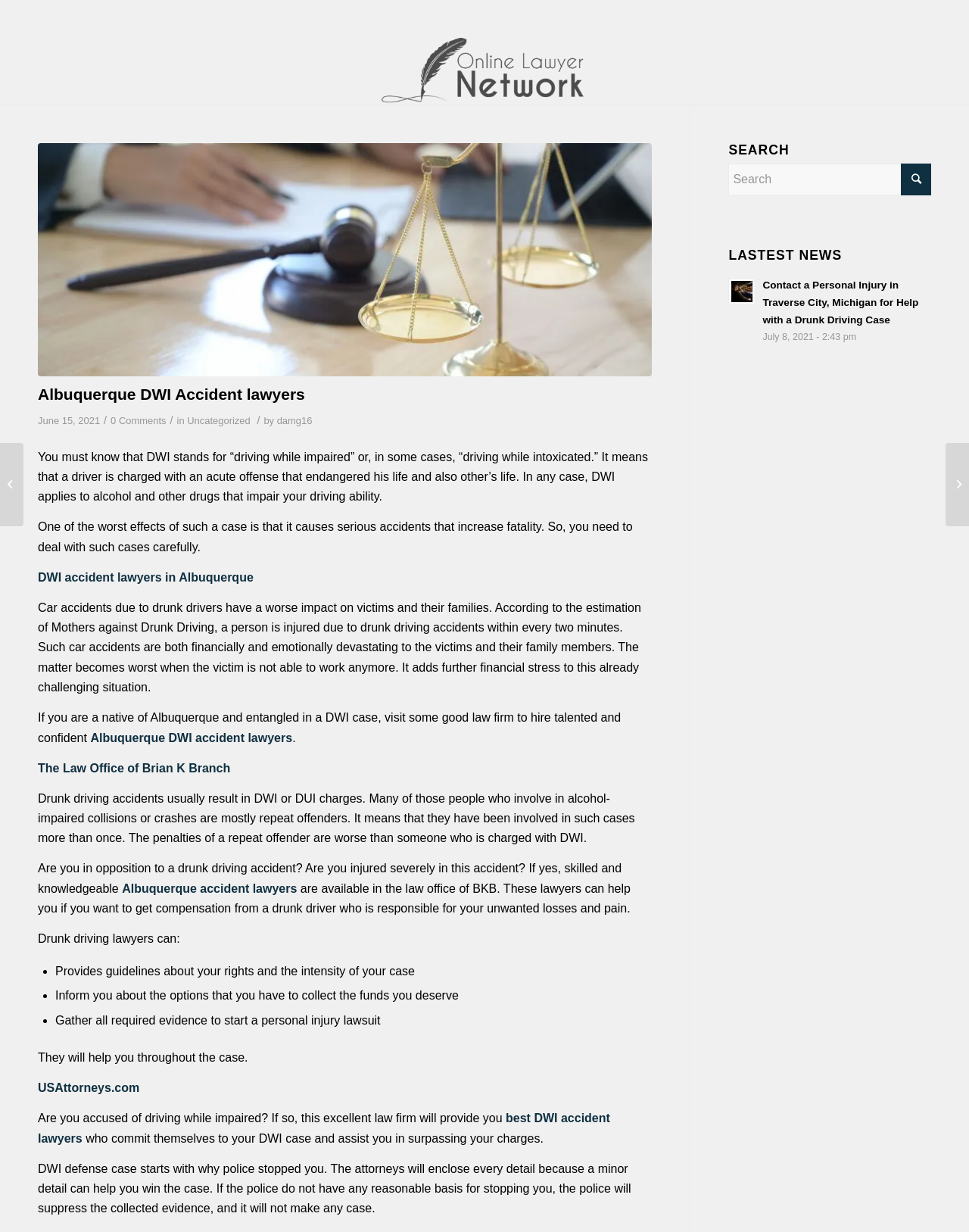Please specify the bounding box coordinates of the area that should be clicked to accomplish the following instruction: "Learn about drunk driving accidents". The coordinates should consist of four float numbers between 0 and 1, i.e., [left, top, right, bottom].

[0.039, 0.463, 0.262, 0.474]